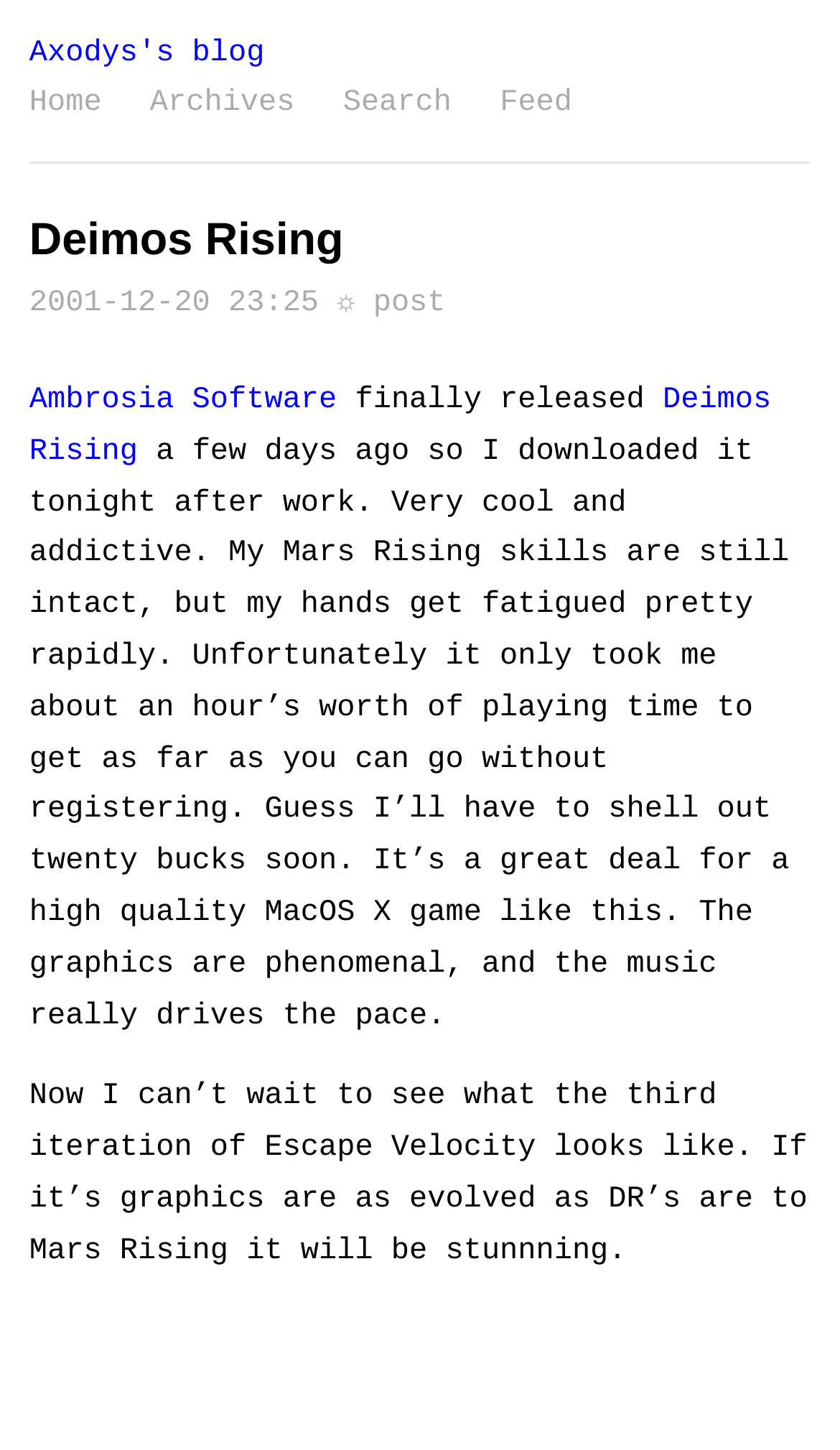Given the element description, predict the bounding box coordinates in the format (top-left x, top-left y, bottom-right x, bottom-right y), using floating point numbers between 0 and 1: Daisy Porter

None